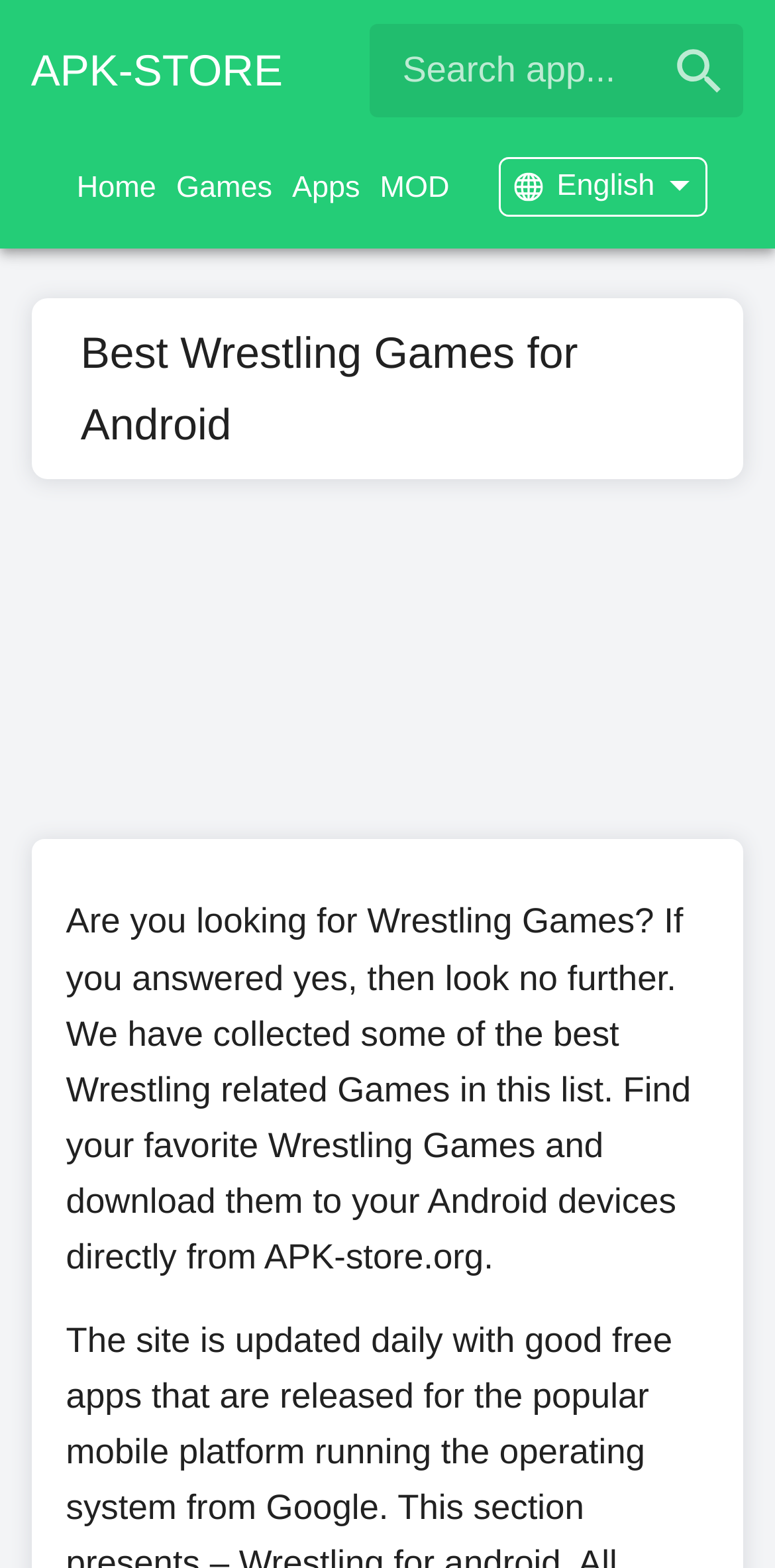Could you highlight the region that needs to be clicked to execute the instruction: "Change language to English"?

[0.644, 0.1, 0.914, 0.138]